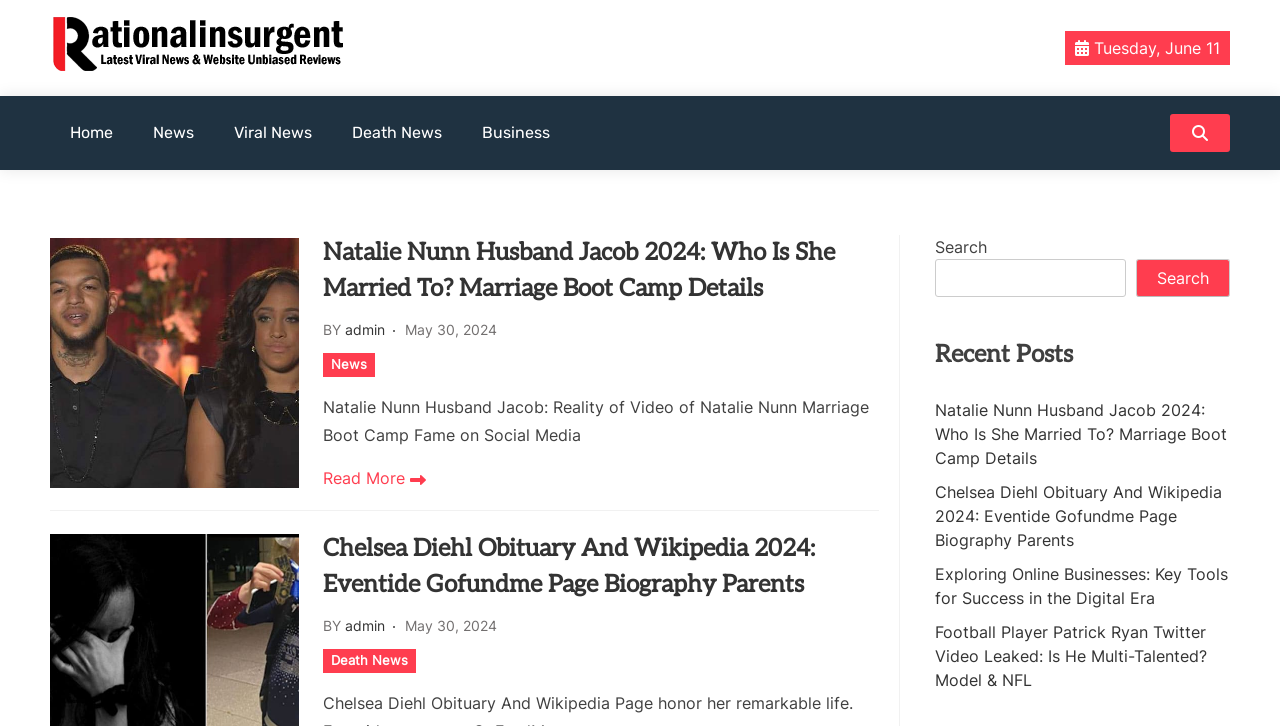Find the bounding box coordinates of the area to click in order to follow the instruction: "Explore US Federal Law".

None